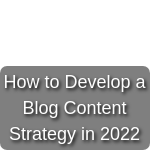Provide an in-depth description of the image you see.

The image features a stylized button with the text "How to Develop a Blog Content Strategy in 2022." This link likely leads to an informative resource centered around creating an effective strategy for blog content tailored for 2022. The design emphasizes clarity and engagement, inviting readers to explore expert insights and practical tips for enhancing their blogging efforts, which aligns with contemporary digital marketing trends.